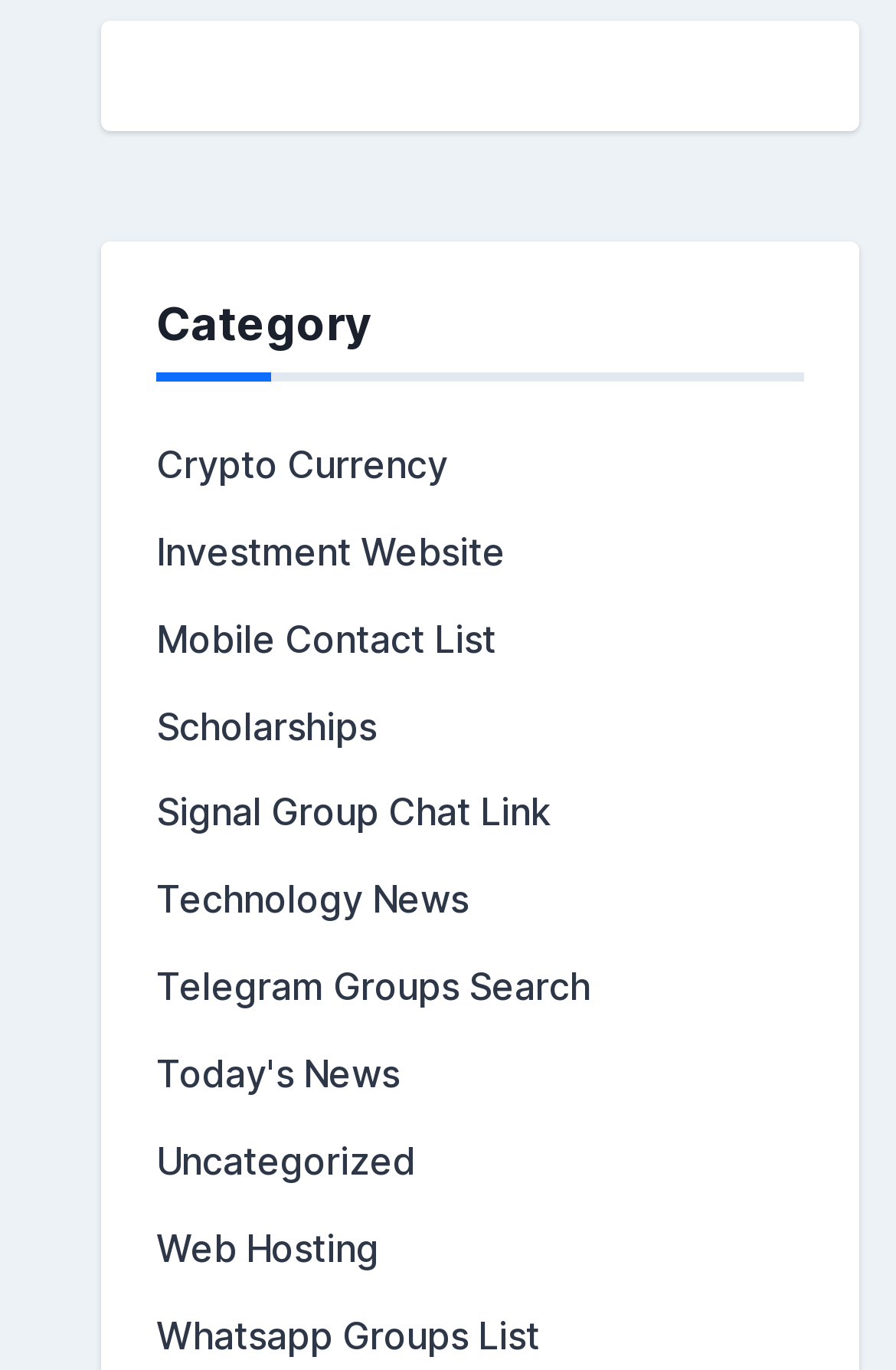How many links are under the 'Category' heading?
Using the image as a reference, answer the question in detail.

There are 12 links listed under the 'Category' heading, which are 'Crypto Currency', 'Investment Website', 'Mobile Contact List', 'Scholarships', 'Signal Group Chat Link', 'Technology News', 'Telegram Groups Search', 'Today's News', 'Uncategorized', 'Web Hosting', and 'Whatsapp Groups List'. These links are arranged vertically below the 'Category' heading.